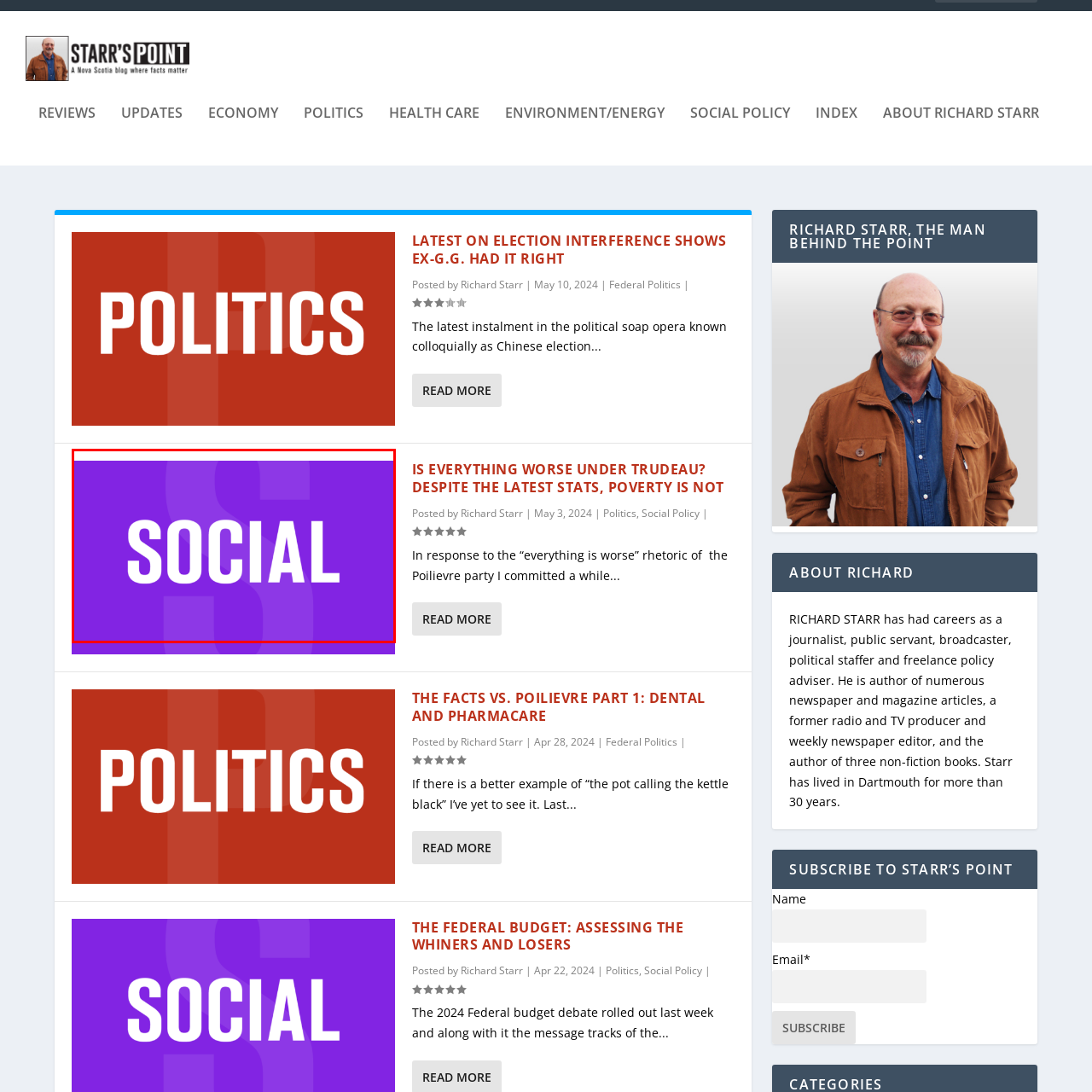Examine the image within the red boundary and respond with a single word or phrase to the question:
What is the likely topic of the article or section associated with this artwork?

social policy or community-related topics